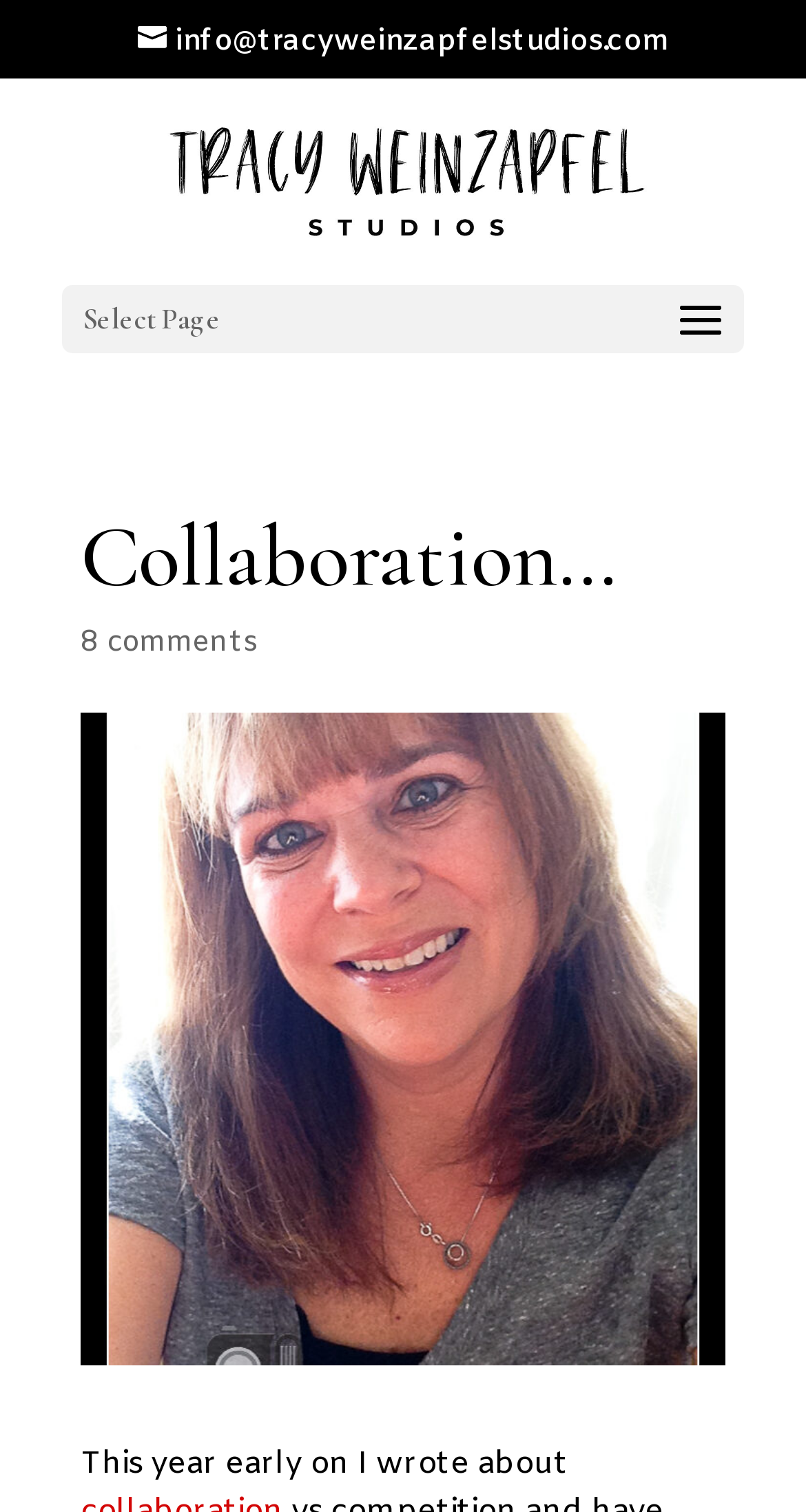Please answer the following question using a single word or phrase: 
What is the author's email address?

info@tracyweinzapfelstudios.com